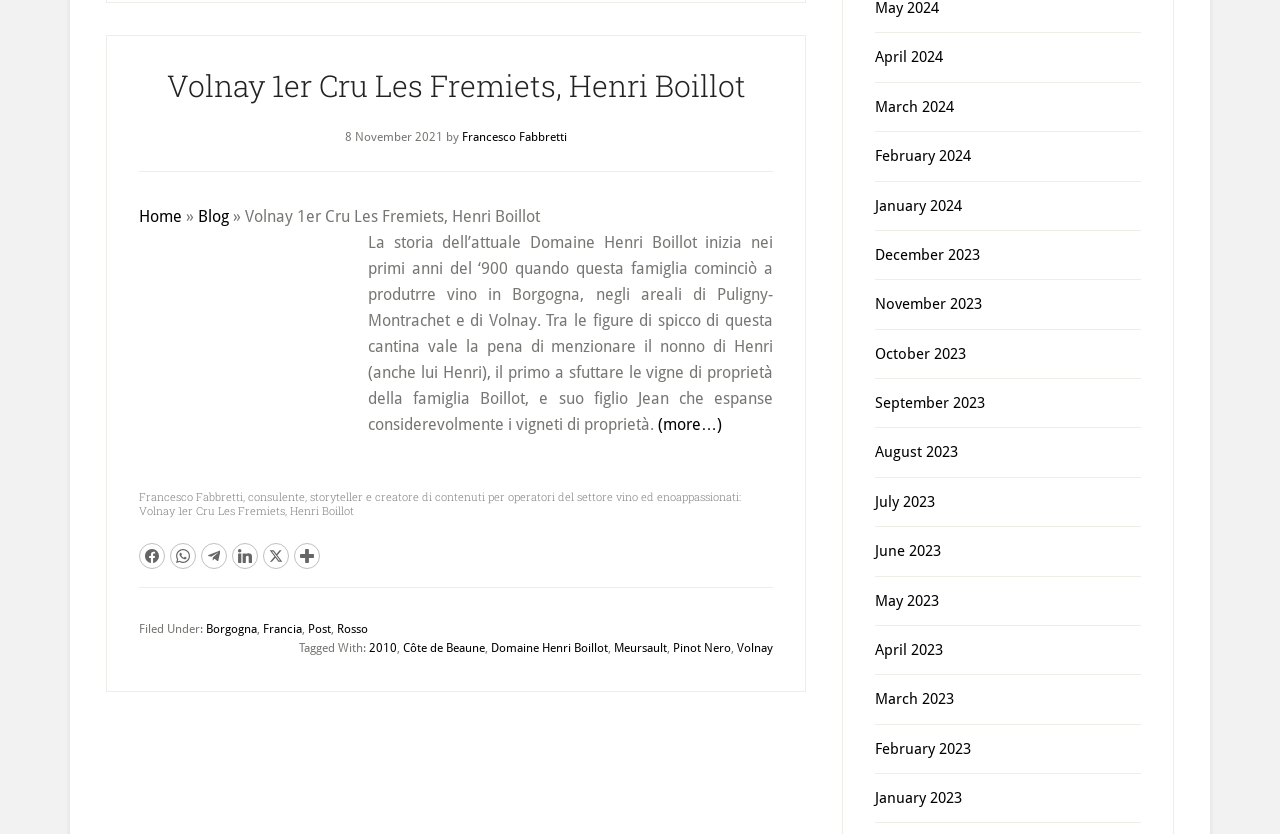Give a succinct answer to this question in a single word or phrase: 
What are the social media links available?

FACEBOOK, WHATSAPP, TELEGRAM, LINKEDIN, TWITTER